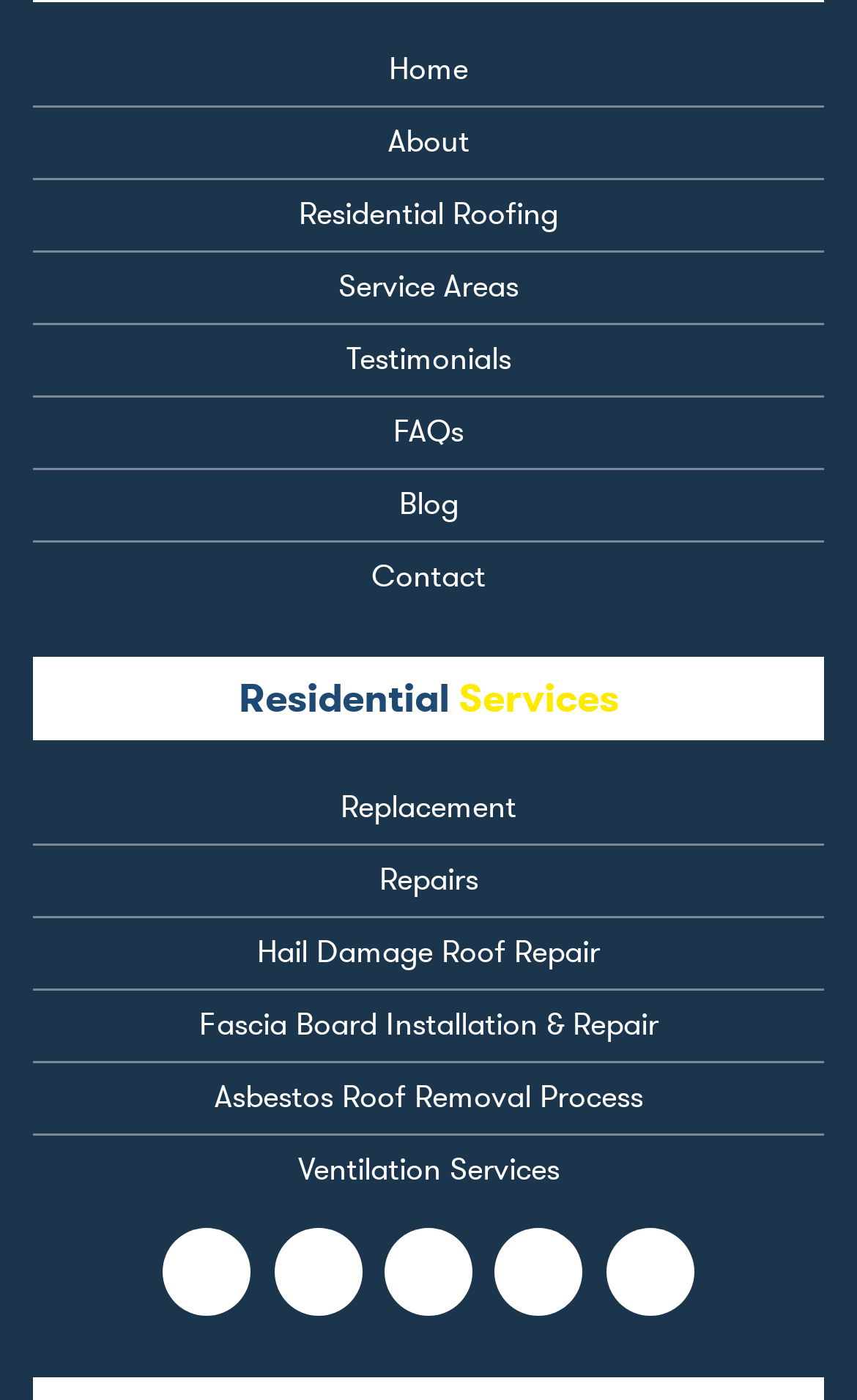Identify the bounding box coordinates of the HTML element based on this description: "Replacement".

[0.397, 0.564, 0.603, 0.59]